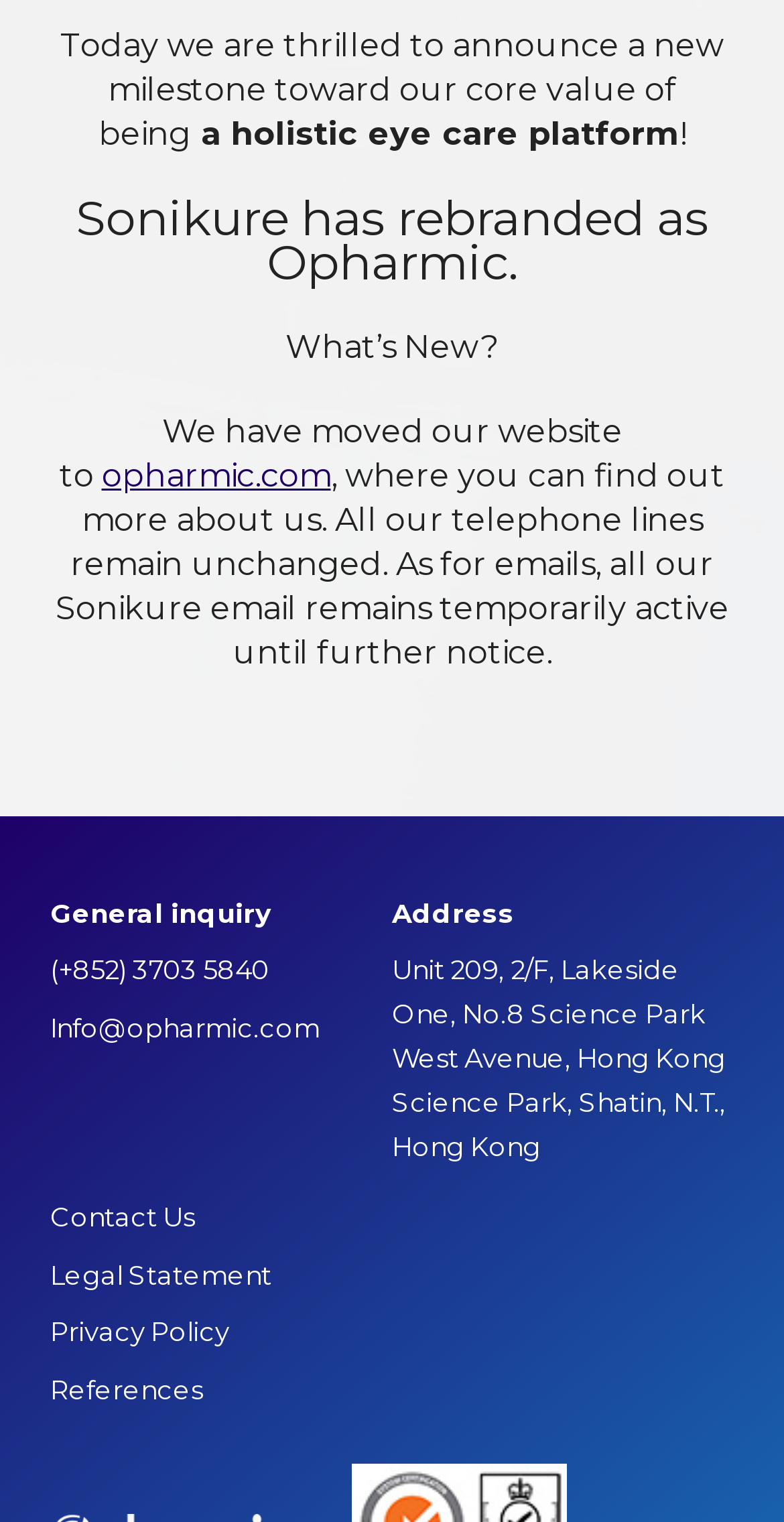Provide your answer in one word or a succinct phrase for the question: 
What is the phone number for general inquiry?

(+852) 3703 5840